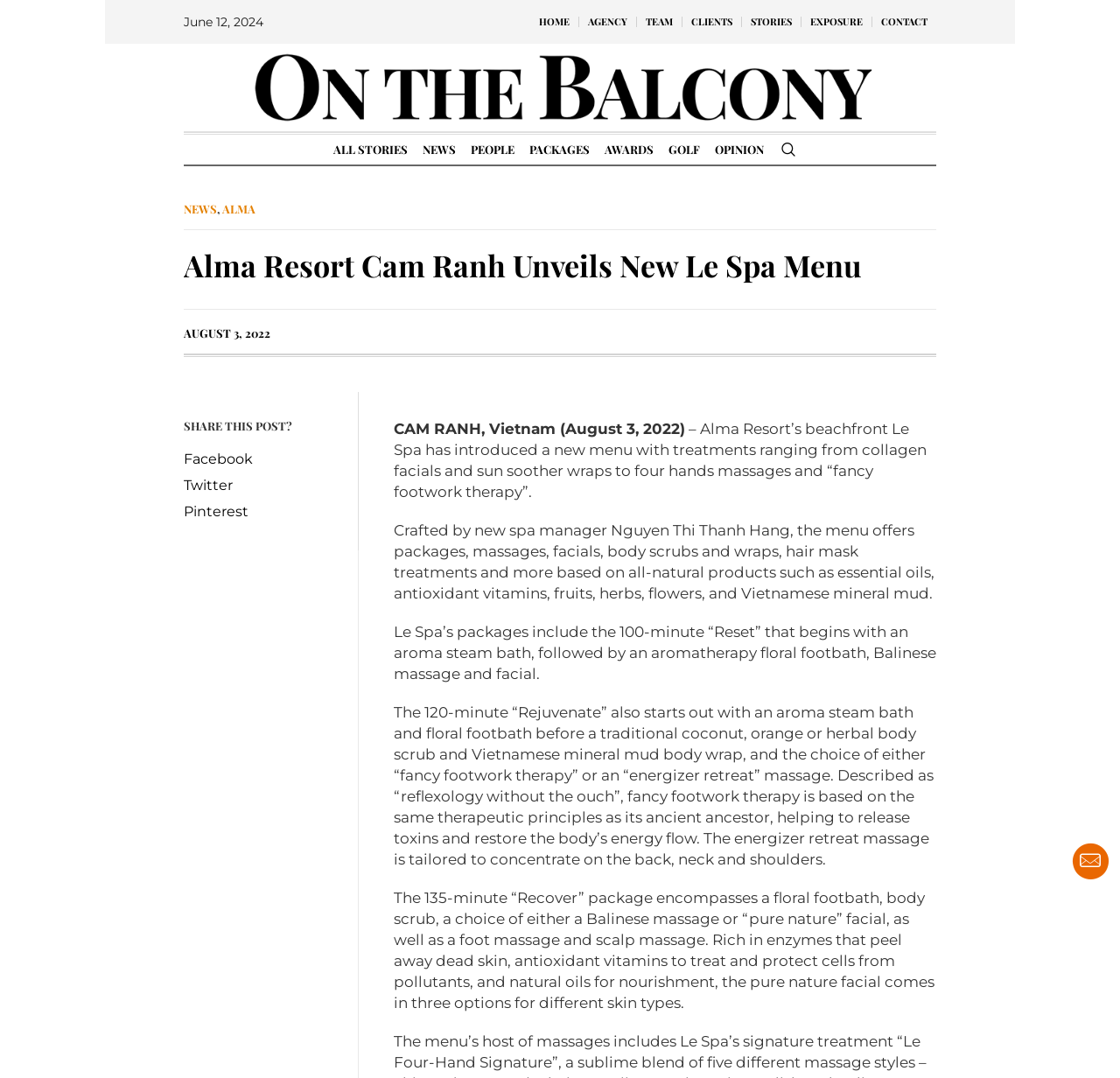Please find the bounding box coordinates for the clickable element needed to perform this instruction: "Click on HOME".

[0.473, 0.0, 0.516, 0.041]